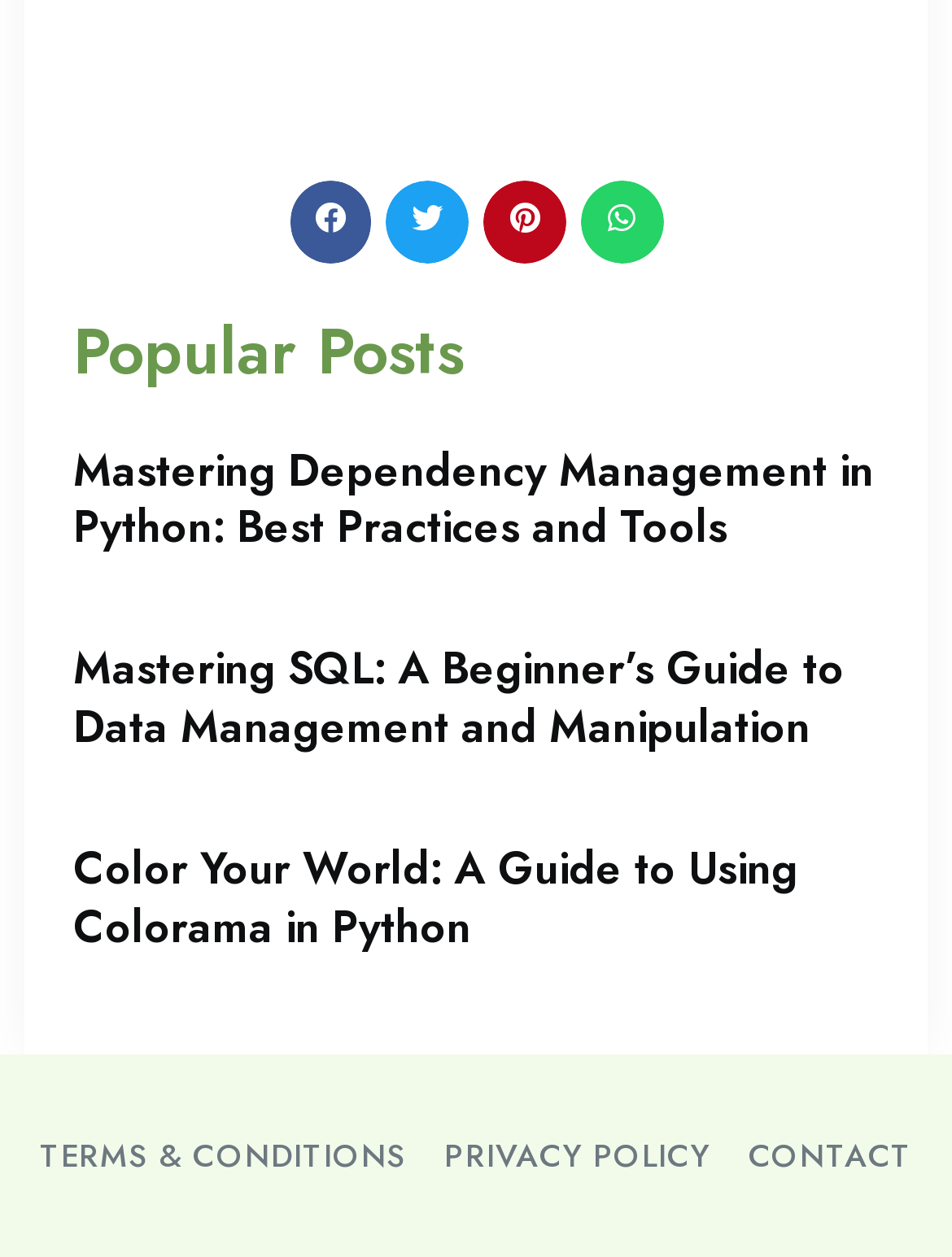Find the bounding box coordinates for the area you need to click to carry out the instruction: "Read Mastering Dependency Management in Python: Best Practices and Tools". The coordinates should be four float numbers between 0 and 1, indicated as [left, top, right, bottom].

[0.077, 0.349, 0.918, 0.445]